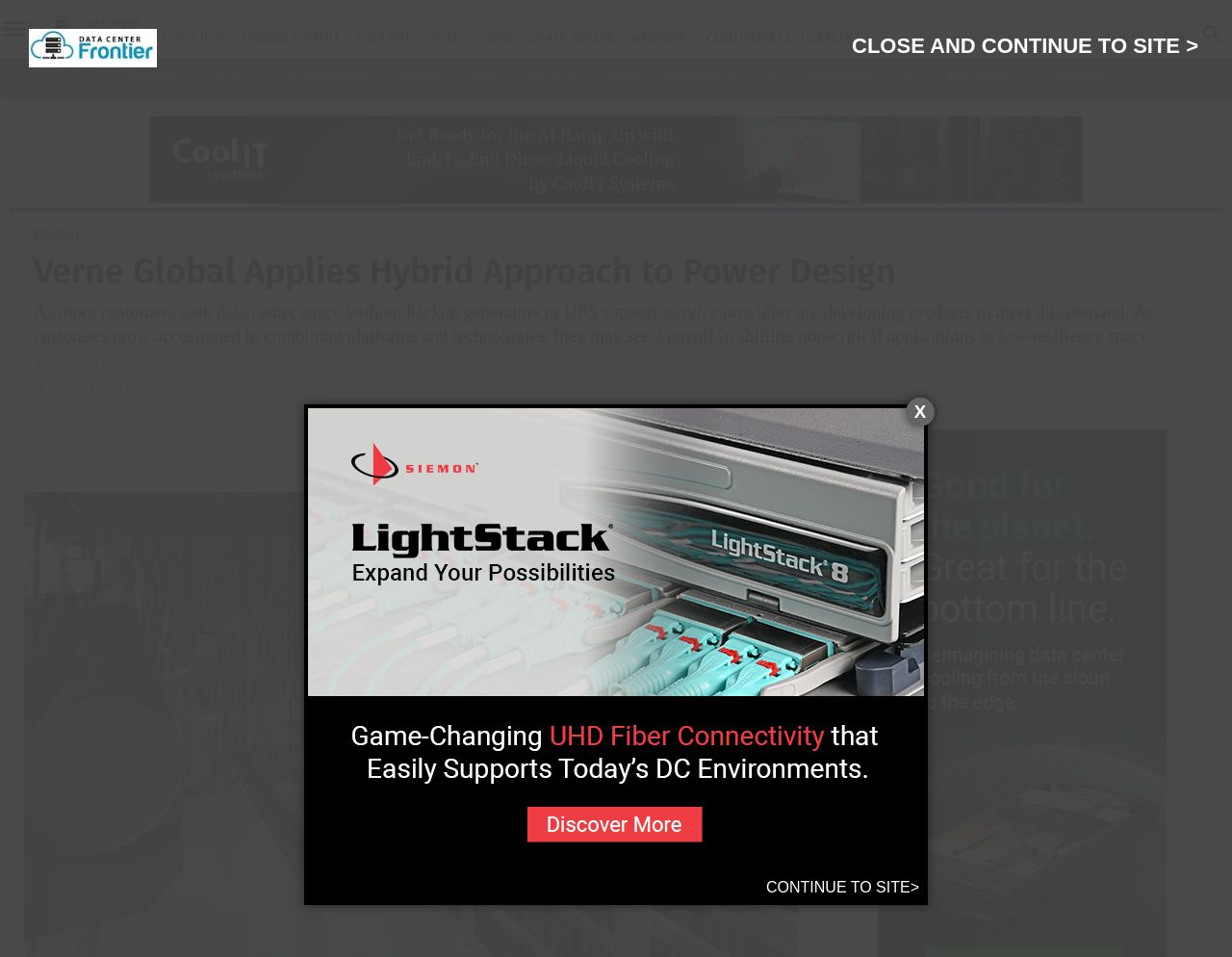Give the bounding box coordinates for the element described by: "Data Center 101".

[0.0, 0.565, 0.025, 0.6]